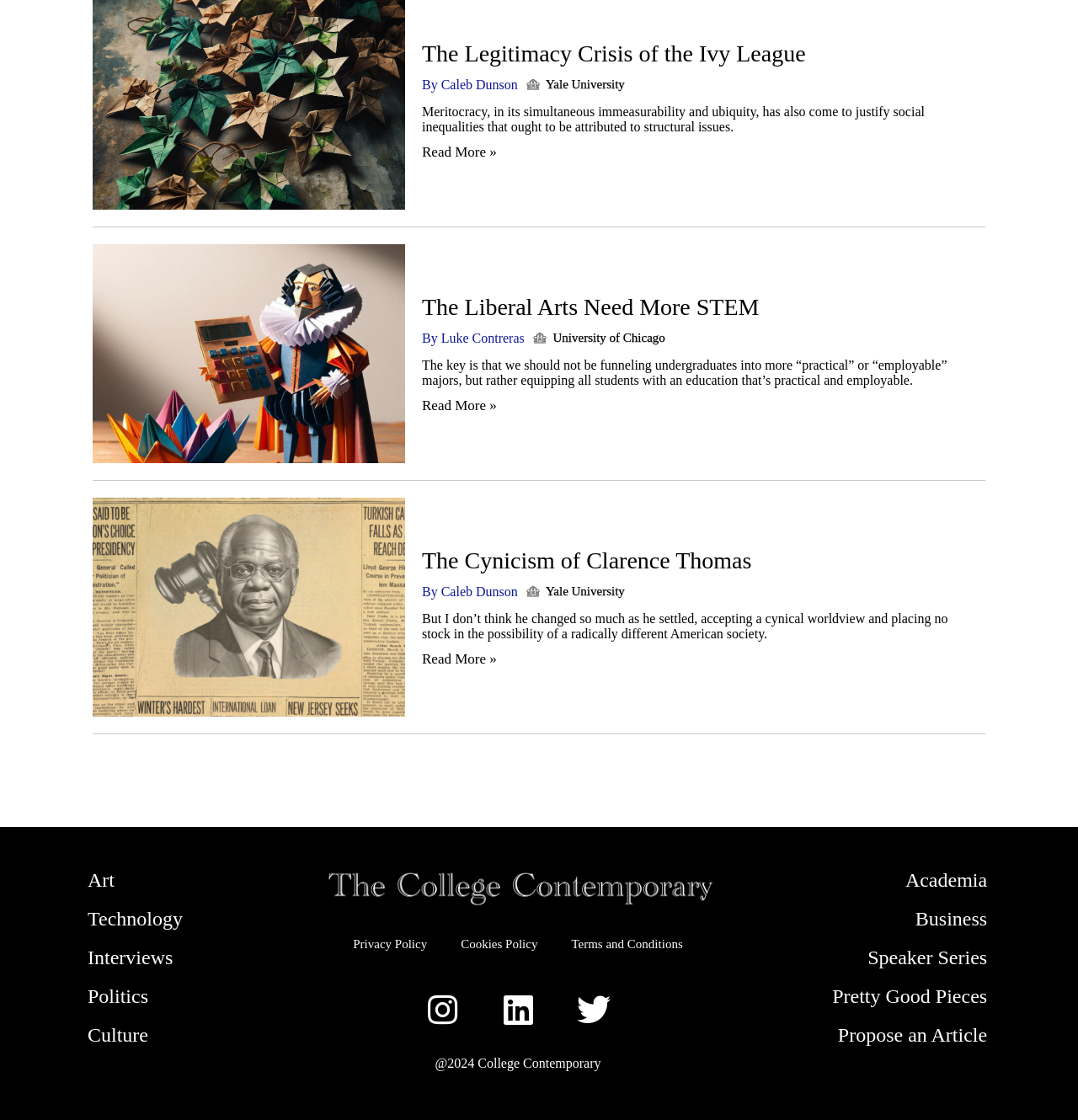Specify the bounding box coordinates of the area that needs to be clicked to achieve the following instruction: "View terms and conditions".

None